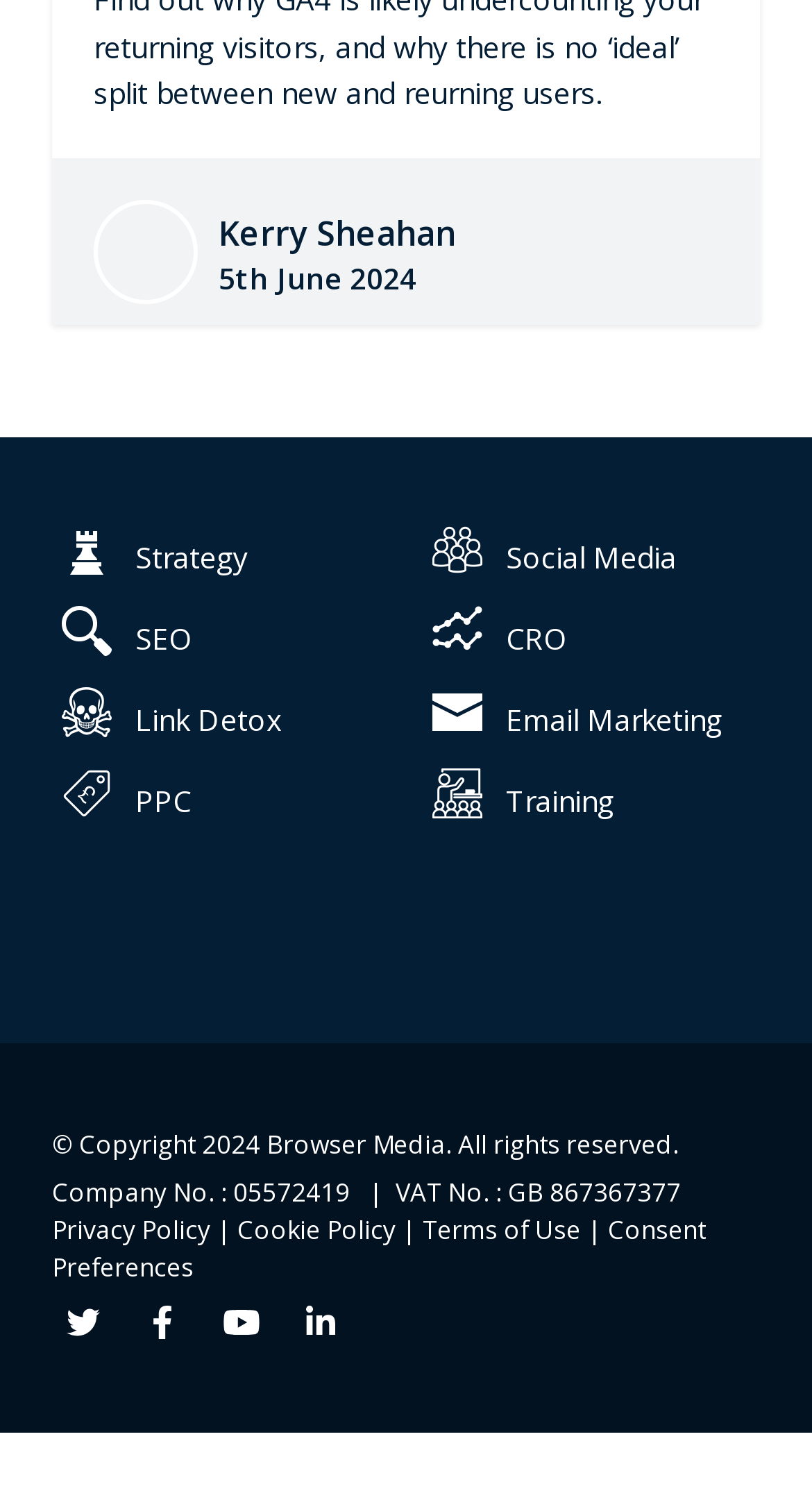Answer the following inquiry with a single word or phrase:
What is the date mentioned in the footer?

5th June 2024